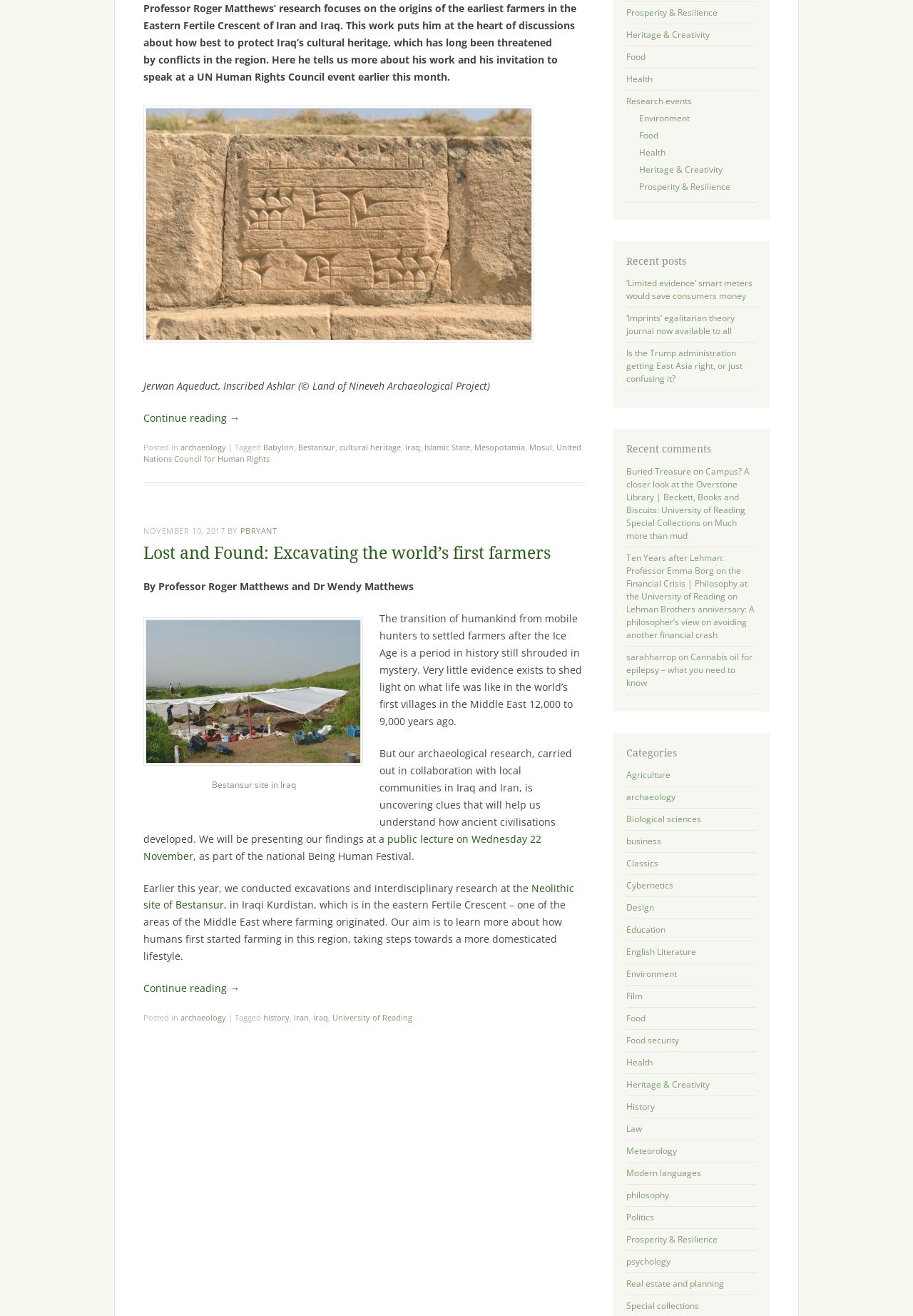Bounding box coordinates must be specified in the format (top-left x, top-left y, bottom-right x, bottom-right y). All values should be floating point numbers between 0 and 1. What are the bounding box coordinates of the UI element described as: Research events

[0.686, 0.072, 0.757, 0.081]